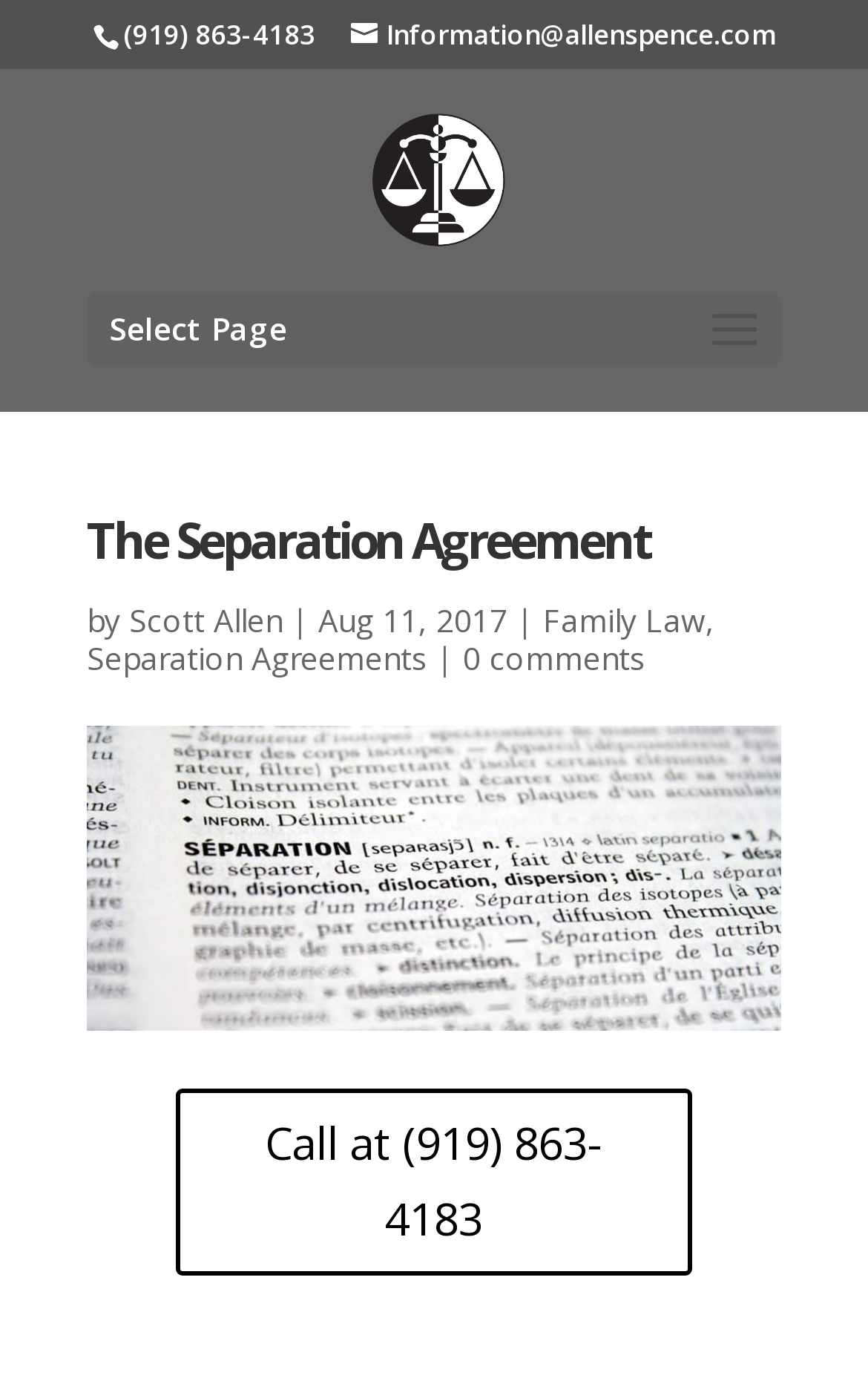What is the category of the article 'The Separation Agreement'?
Using the image, elaborate on the answer with as much detail as possible.

The category is mentioned below the title of the article, and it is also a link that can be clicked to view more related articles.